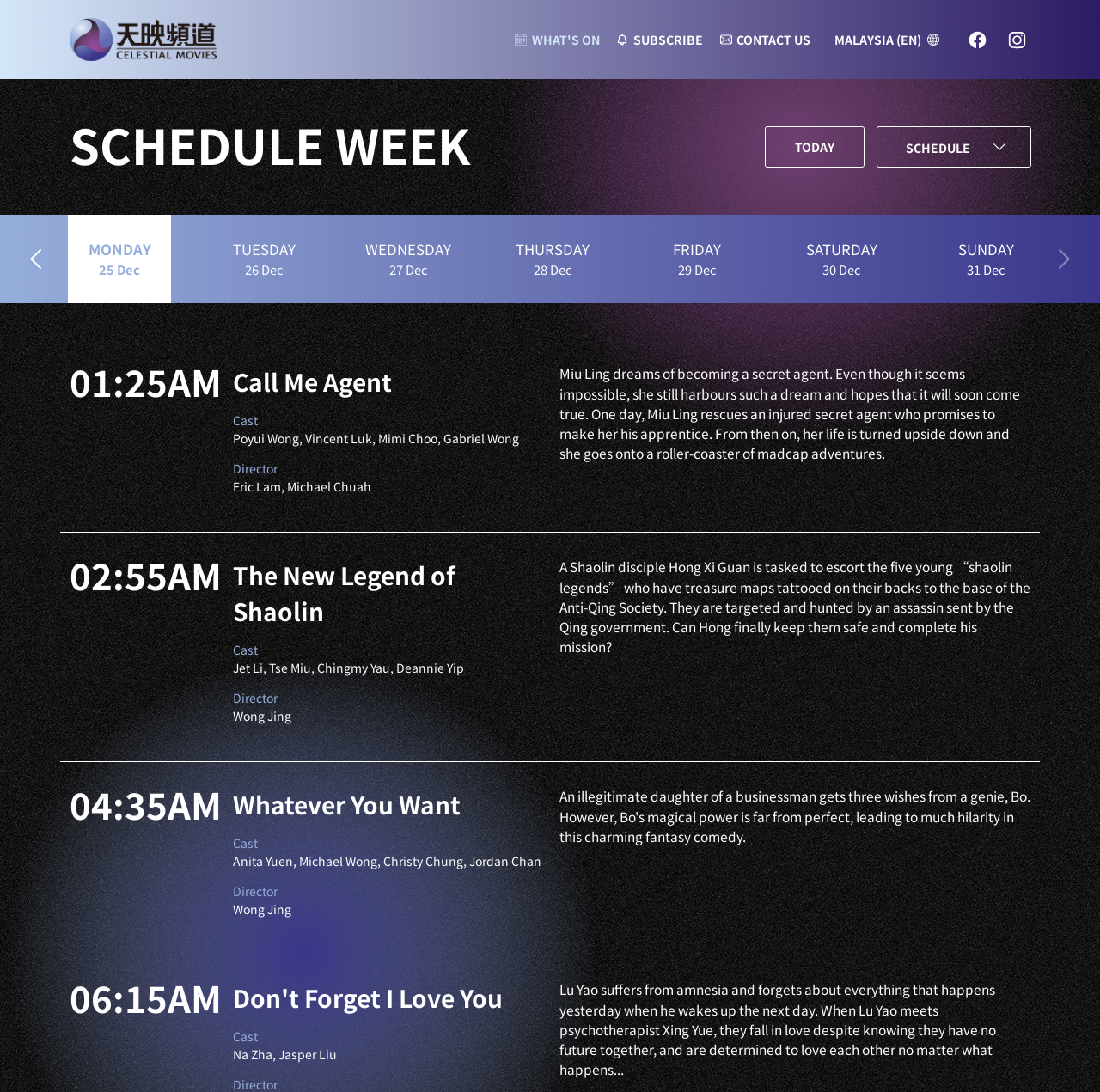How many days are shown in the schedule?
Based on the image, answer the question with as much detail as possible.

I counted the list items under the 'SCHEDULE WEEK' heading, and there are 7 days listed, from Monday 25 Dec to Sunday 31 Dec.